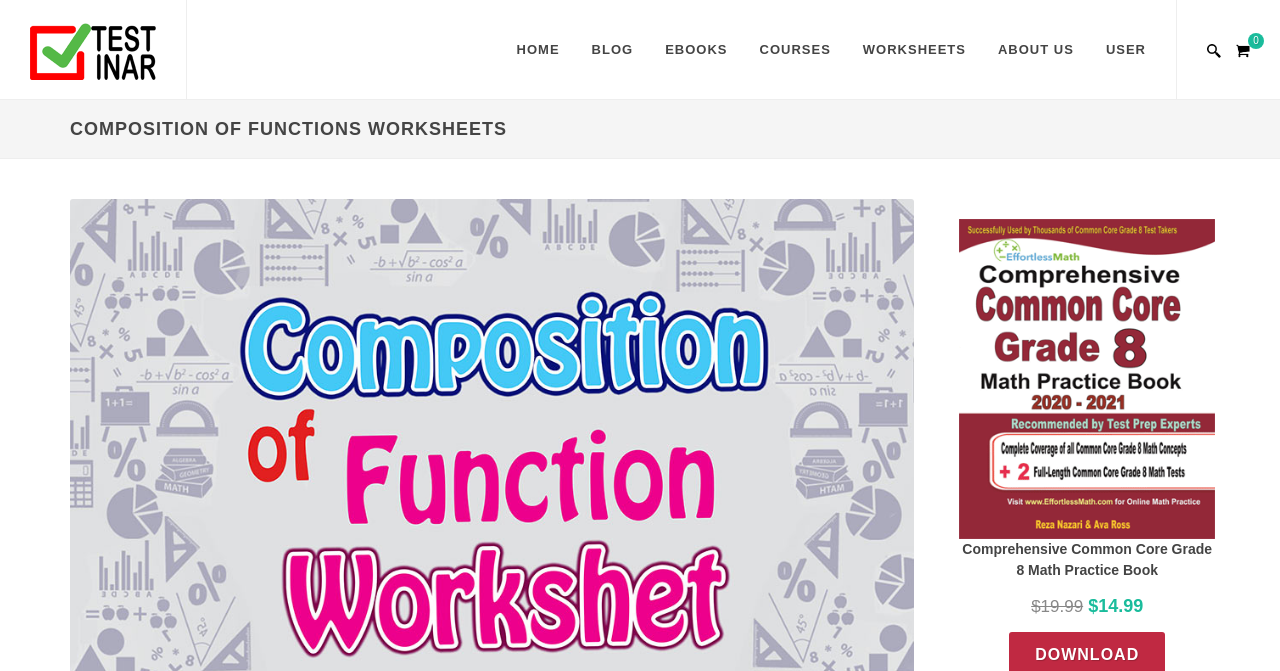Identify the bounding box for the described UI element. Provide the coordinates in (top-left x, top-left y, bottom-right x, bottom-right y) format with values ranging from 0 to 1: alt="facebook"

[0.004, 0.82, 0.035, 0.879]